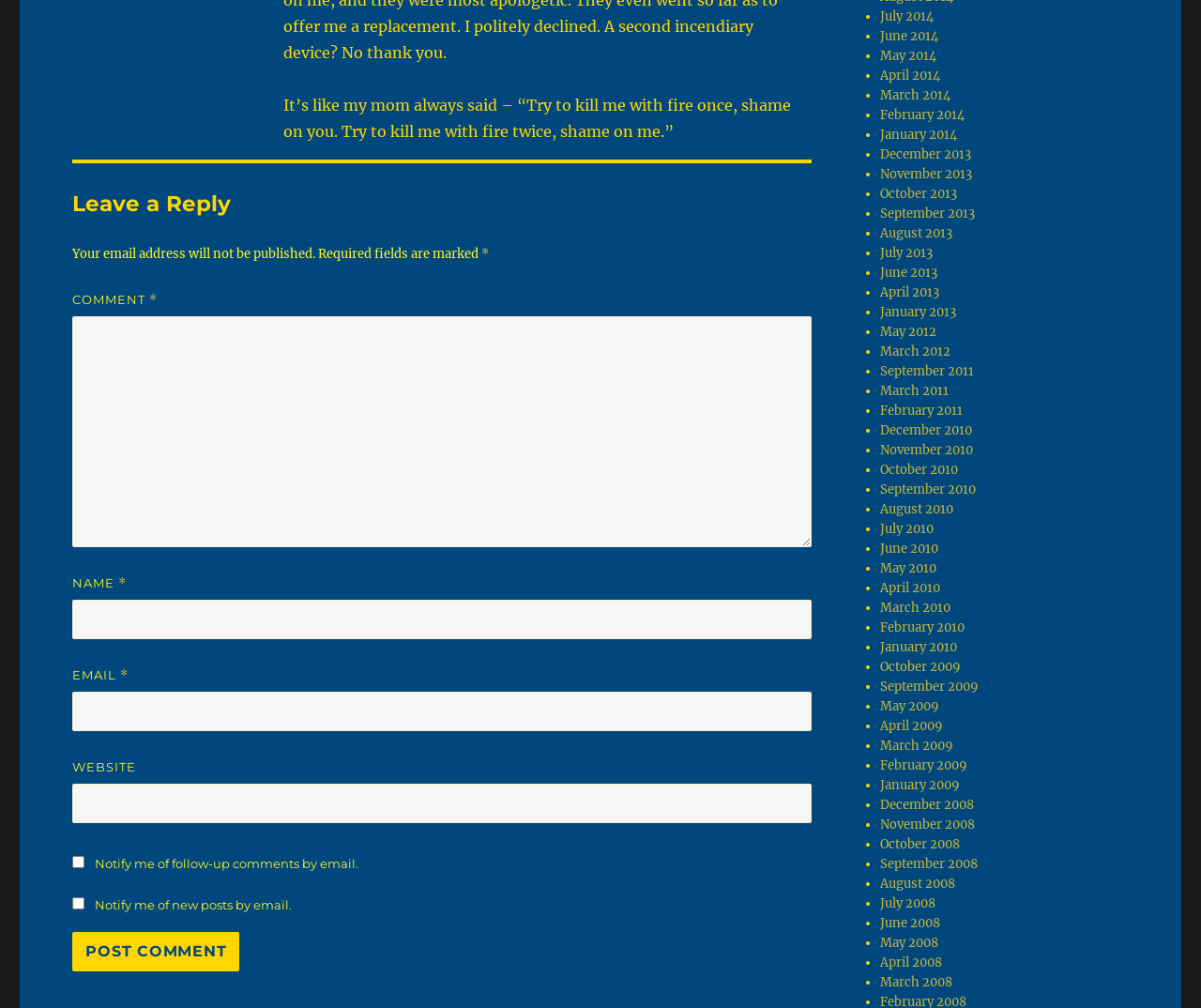Highlight the bounding box coordinates of the element that should be clicked to carry out the following instruction: "Post a comment". The coordinates must be given as four float numbers ranging from 0 to 1, i.e., [left, top, right, bottom].

[0.06, 0.925, 0.199, 0.964]